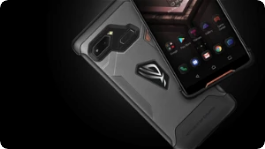Review the image closely and give a comprehensive answer to the question: What is the logo on the phone's case?

The phone's case has a recognizable ROG logo, which highlights its gaming heritage and emphasizes that it is designed for gaming enthusiasts.